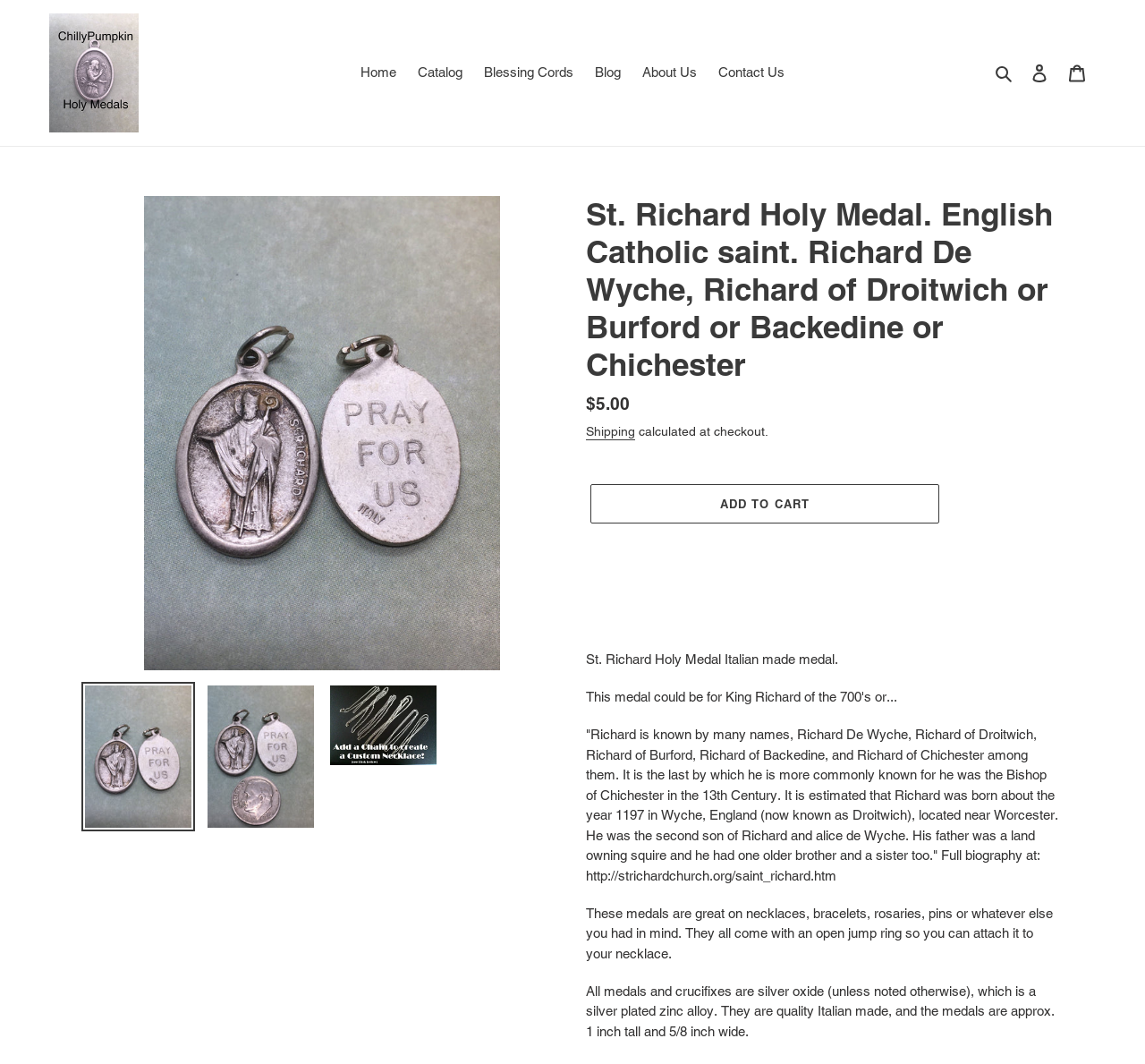Please identify the bounding box coordinates of where to click in order to follow the instruction: "View the 'Catalog'".

[0.357, 0.057, 0.412, 0.081]